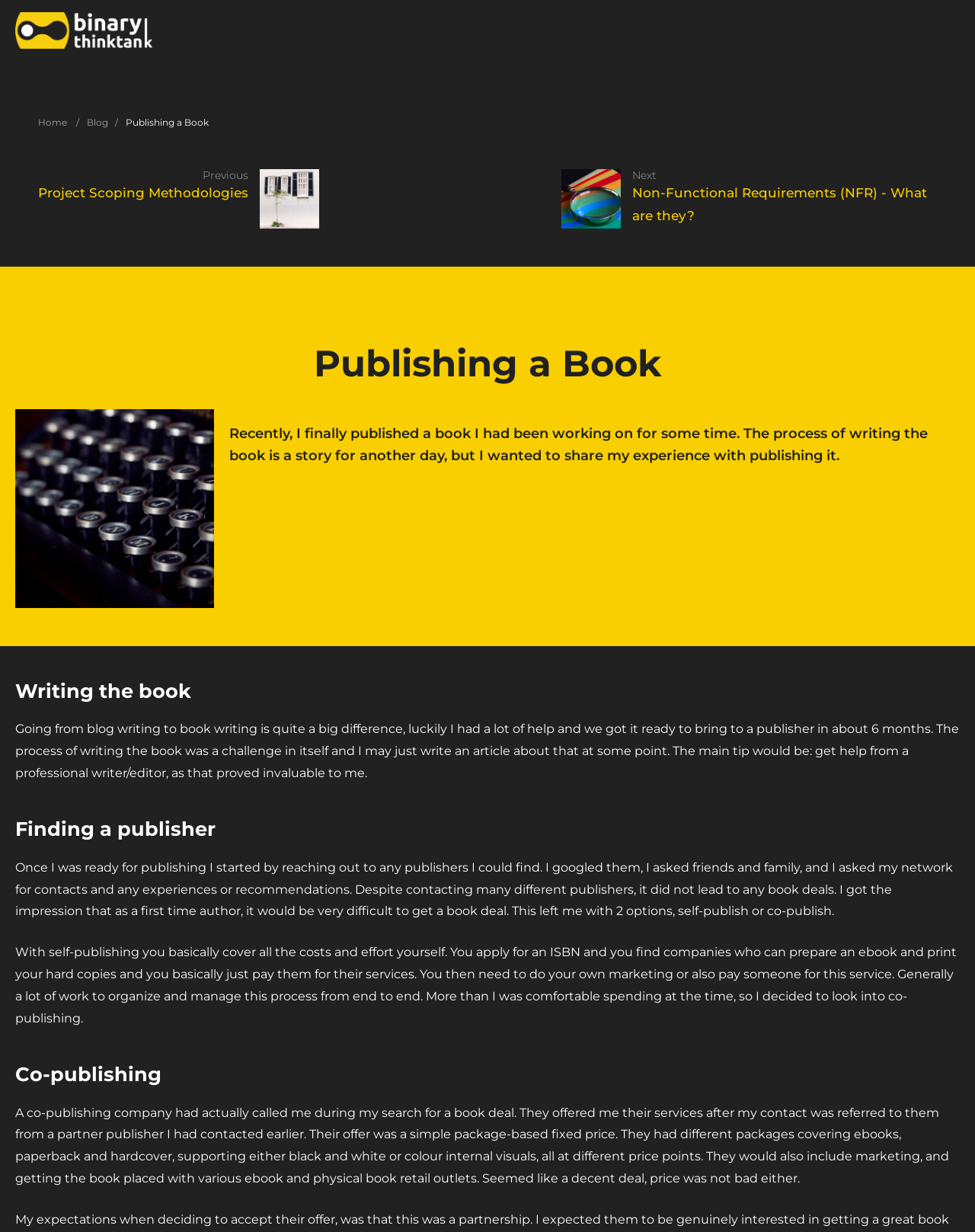Please answer the following query using a single word or phrase: 
What is the author's experience with writing a book?

Challenging